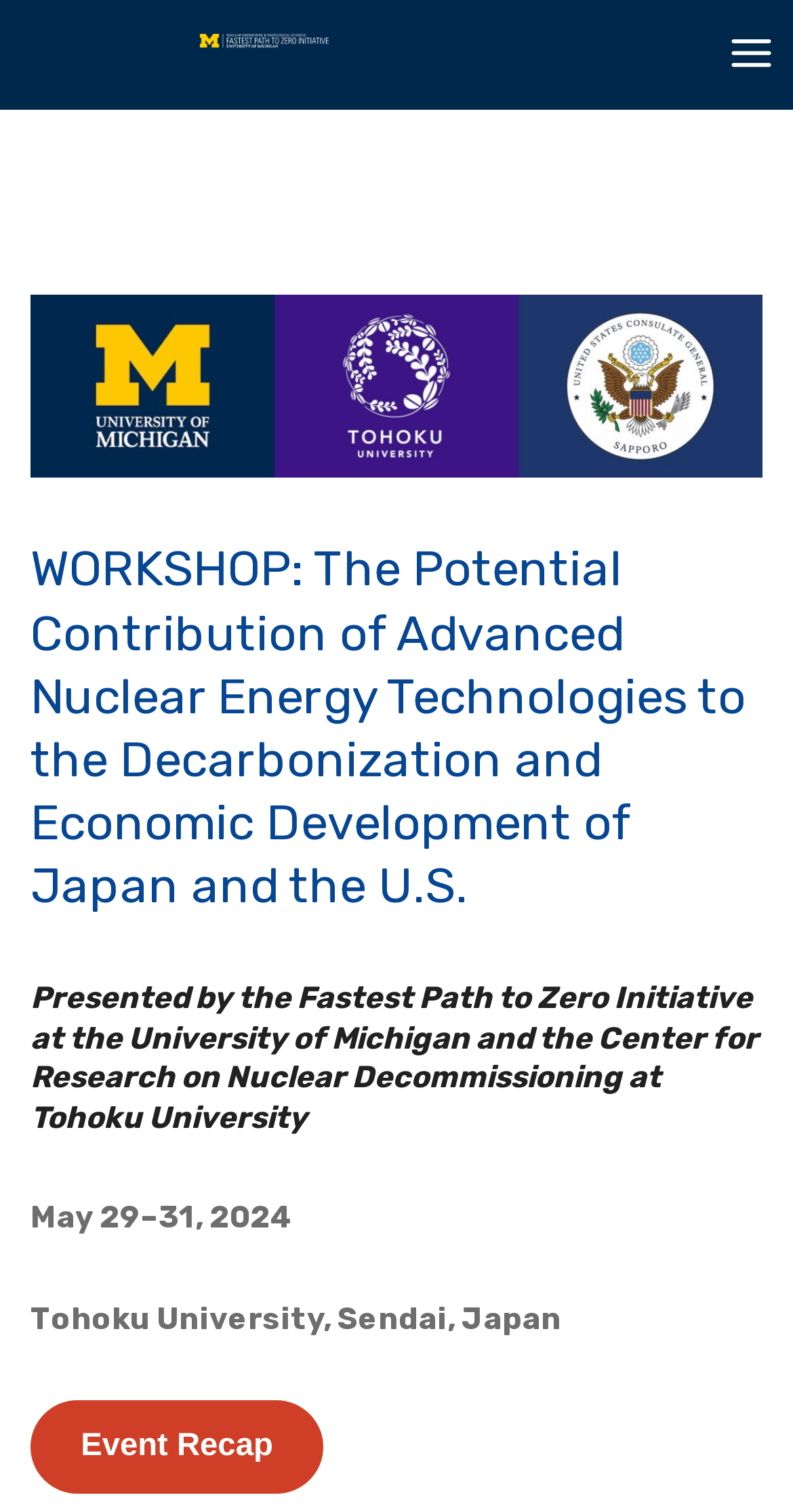What is the date of the workshop? Look at the image and give a one-word or short phrase answer.

May 29–31, 2024